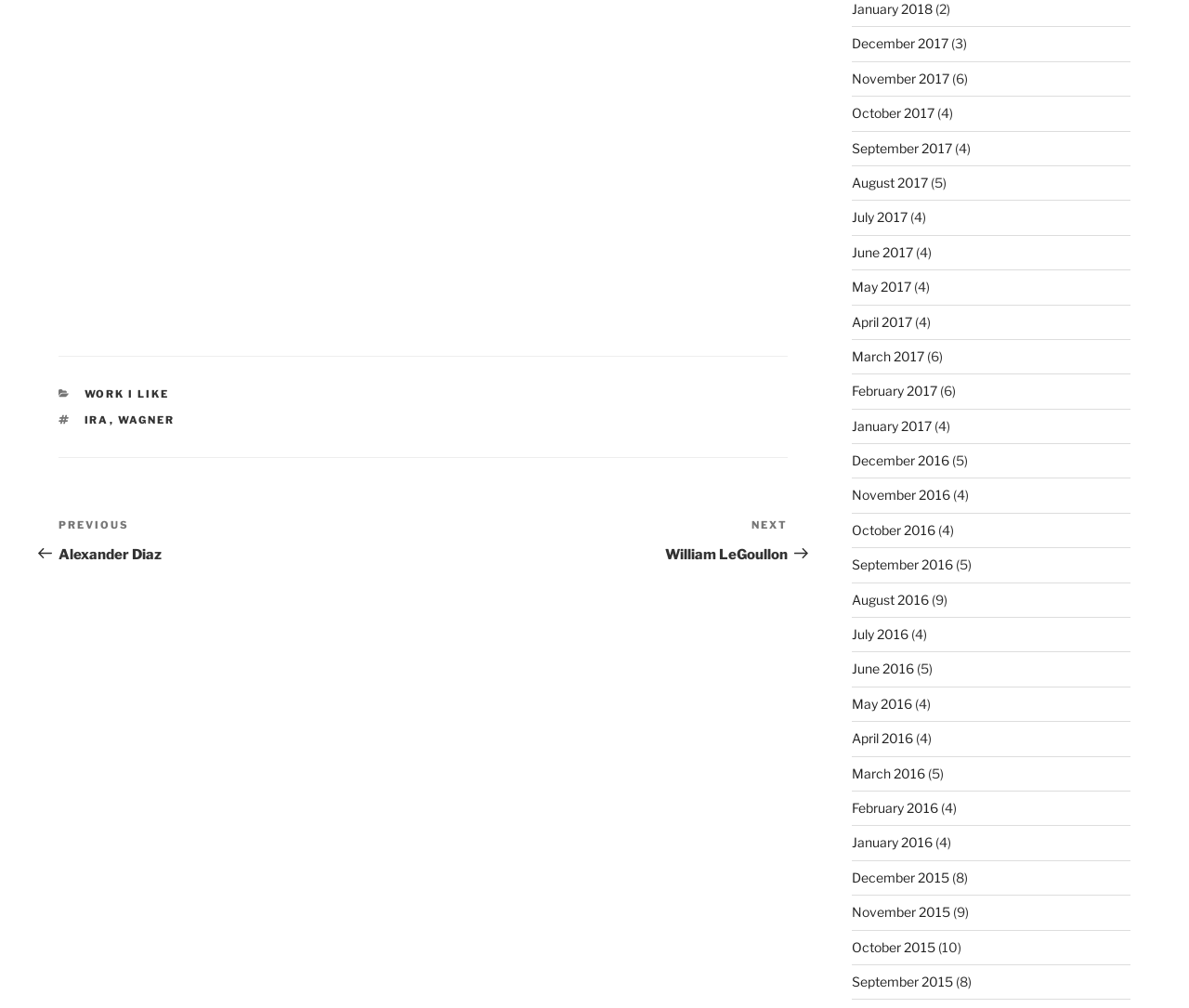Determine the bounding box of the UI element mentioned here: "ANDREA YIP". The coordinates must be in the format [left, top, right, bottom] with values ranging from 0 to 1.

None